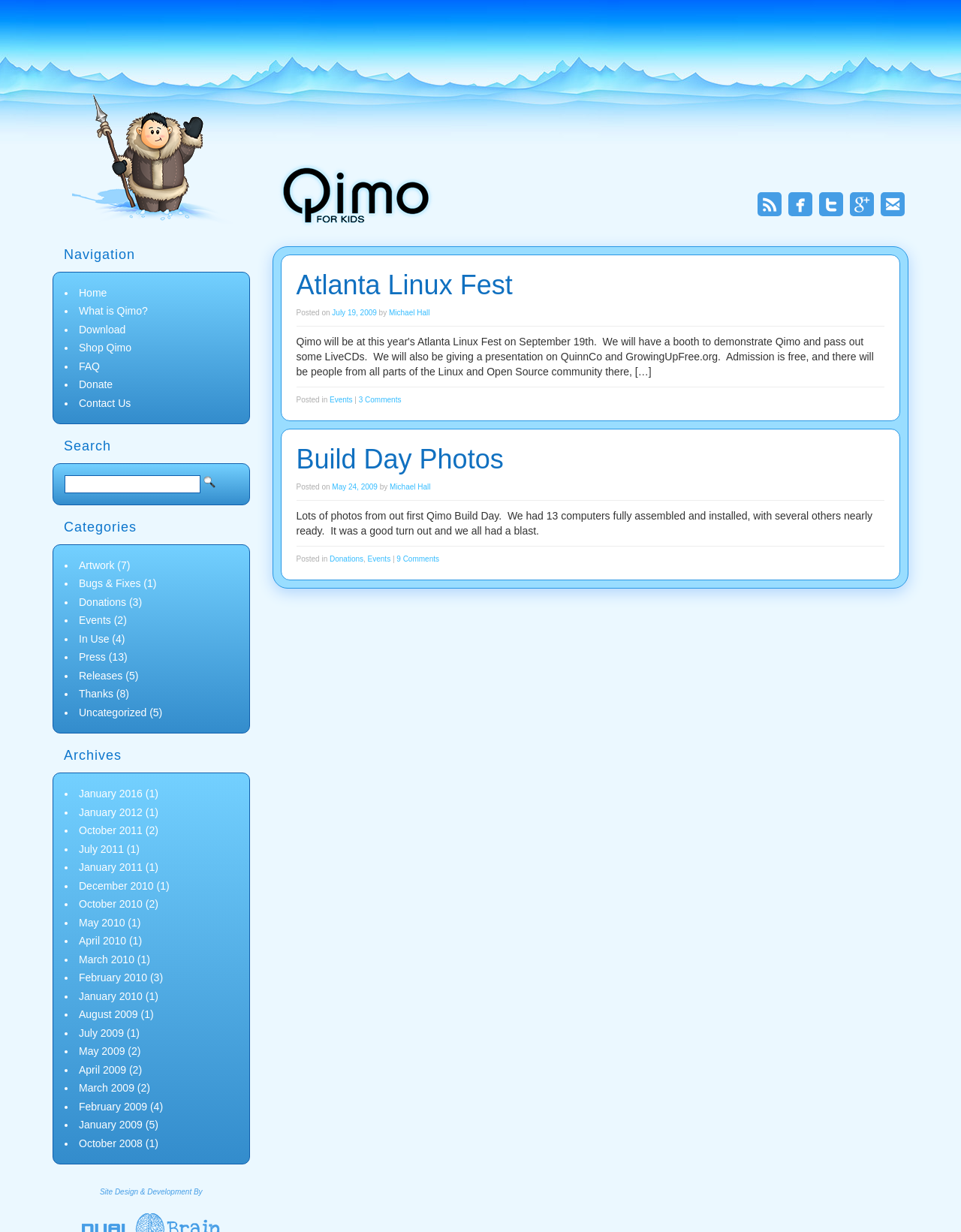Provide a brief response using a word or short phrase to this question:
How many comments are there on the 'Build Day Photos' post?

9 Comments